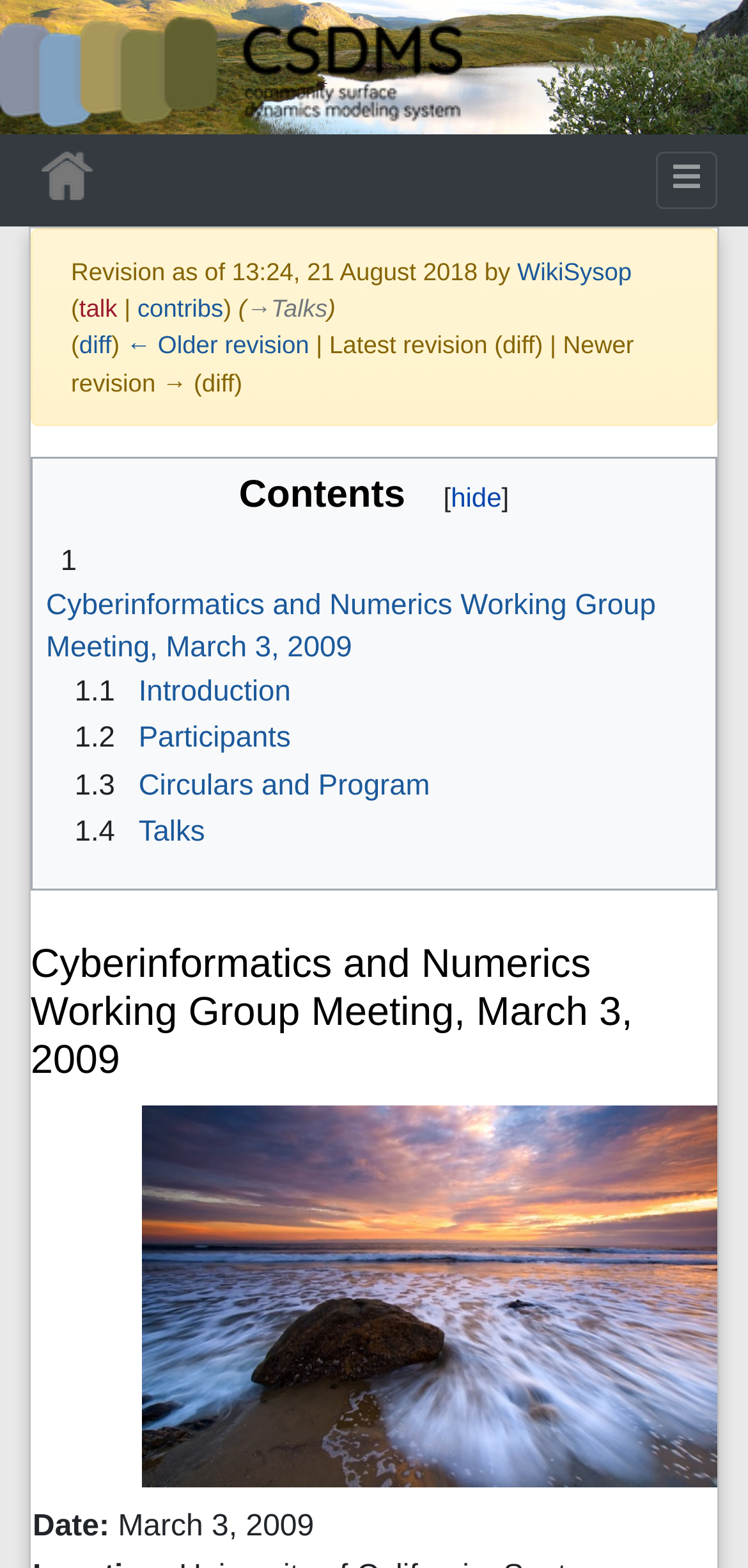Please identify the bounding box coordinates of the element I need to click to follow this instruction: "Read the contents".

[0.041, 0.291, 0.959, 0.568]